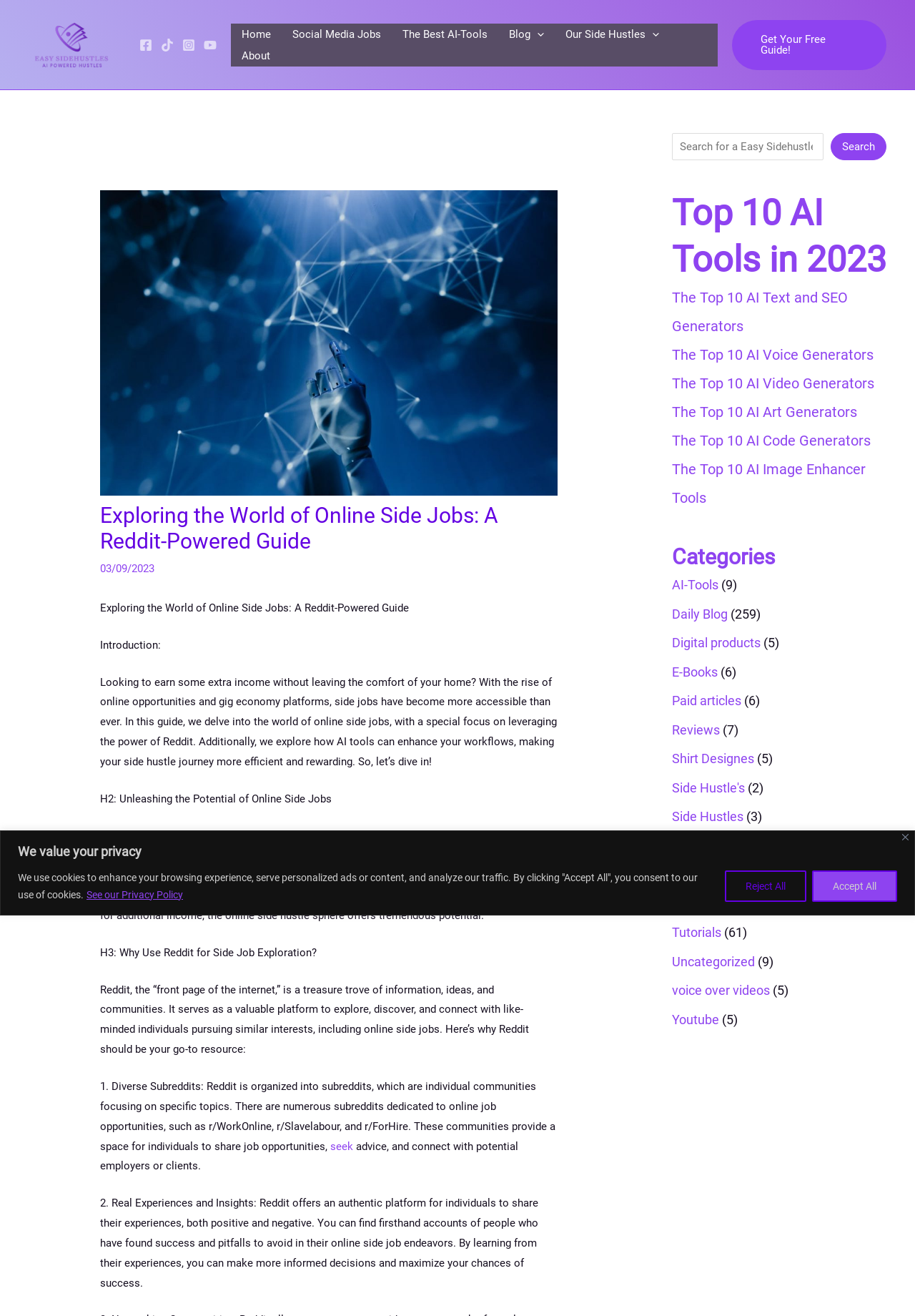Find the bounding box coordinates of the area that needs to be clicked in order to achieve the following instruction: "Visit the 'Easy Sidehustles' website". The coordinates should be specified as four float numbers between 0 and 1, i.e., [left, top, right, bottom].

[0.031, 0.029, 0.125, 0.038]